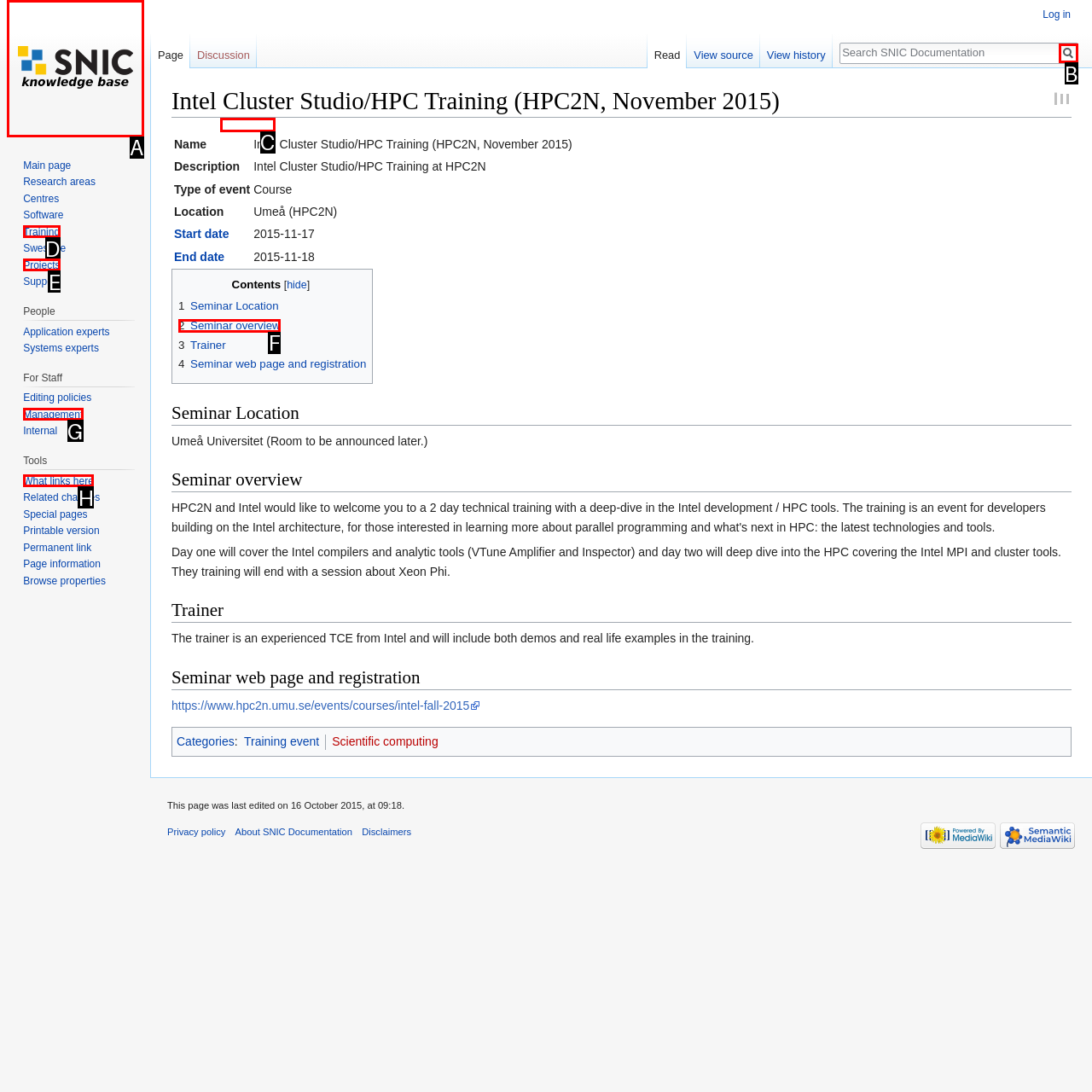Tell me the letter of the HTML element that best matches the description: title="Visit the main page" from the provided options.

A